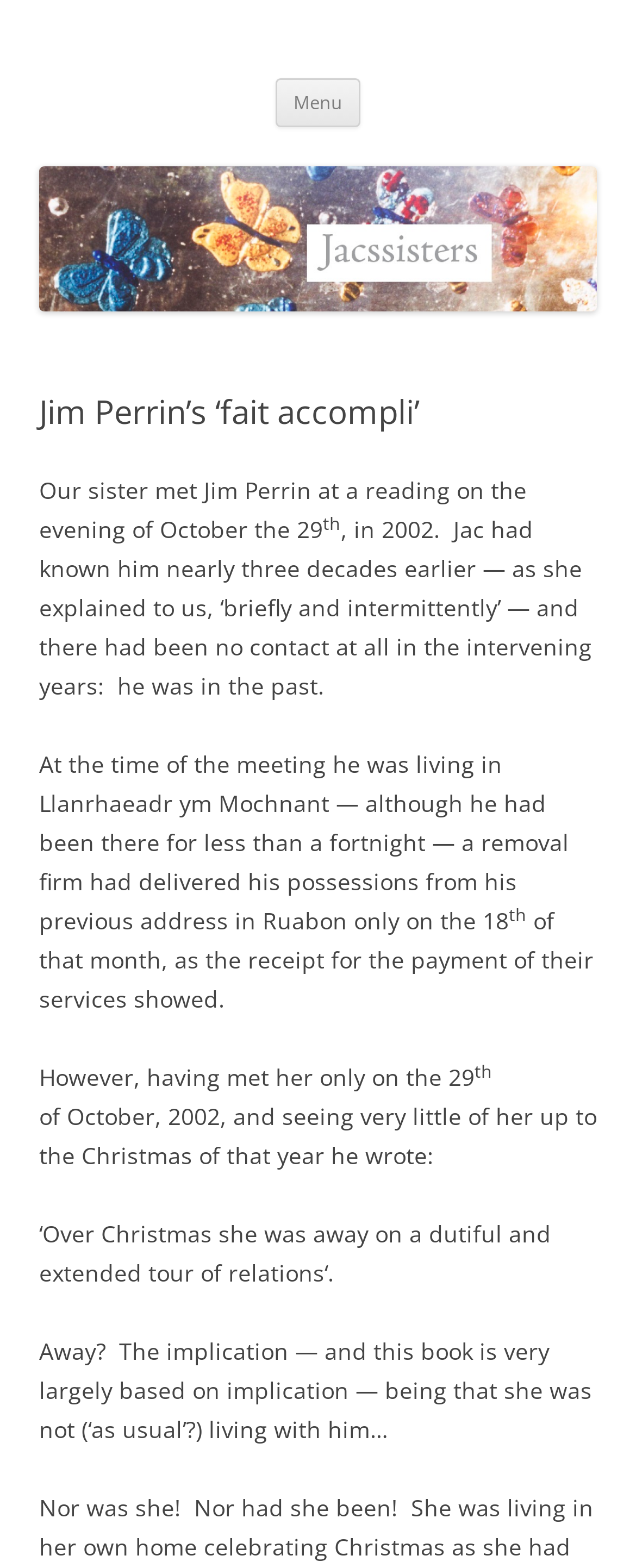Write a detailed summary of the webpage, including text, images, and layout.

The webpage is a blog post titled "Jim Perrin's 'fait accompli'" on Jac's Sisters' Blog. At the top, there is a heading "Jac's Sisters' Blog" with a link to the blog's homepage. Below it, there is a smaller heading "Concerning Jim Perrin". To the right of these headings, there is a button labeled "Menu" and a link "Skip to content".

The main content of the blog post is a passage of text that describes a meeting between the author's sister and Jim Perrin in 2002. The text is divided into several paragraphs, with some superscript numbers scattered throughout. The passage explains that the sister had known Jim Perrin nearly three decades earlier, but they had lost contact until the meeting in 2002. It also describes Jim Perrin's living situation at the time, including his recent move to Llanrhaeadr ym Mochnant.

The text is accompanied by an image, which is likely the blog's logo or a related image, as it is labeled "Jac's Sisters' Blog". The image is positioned above the main content, taking up a significant portion of the top section of the page.